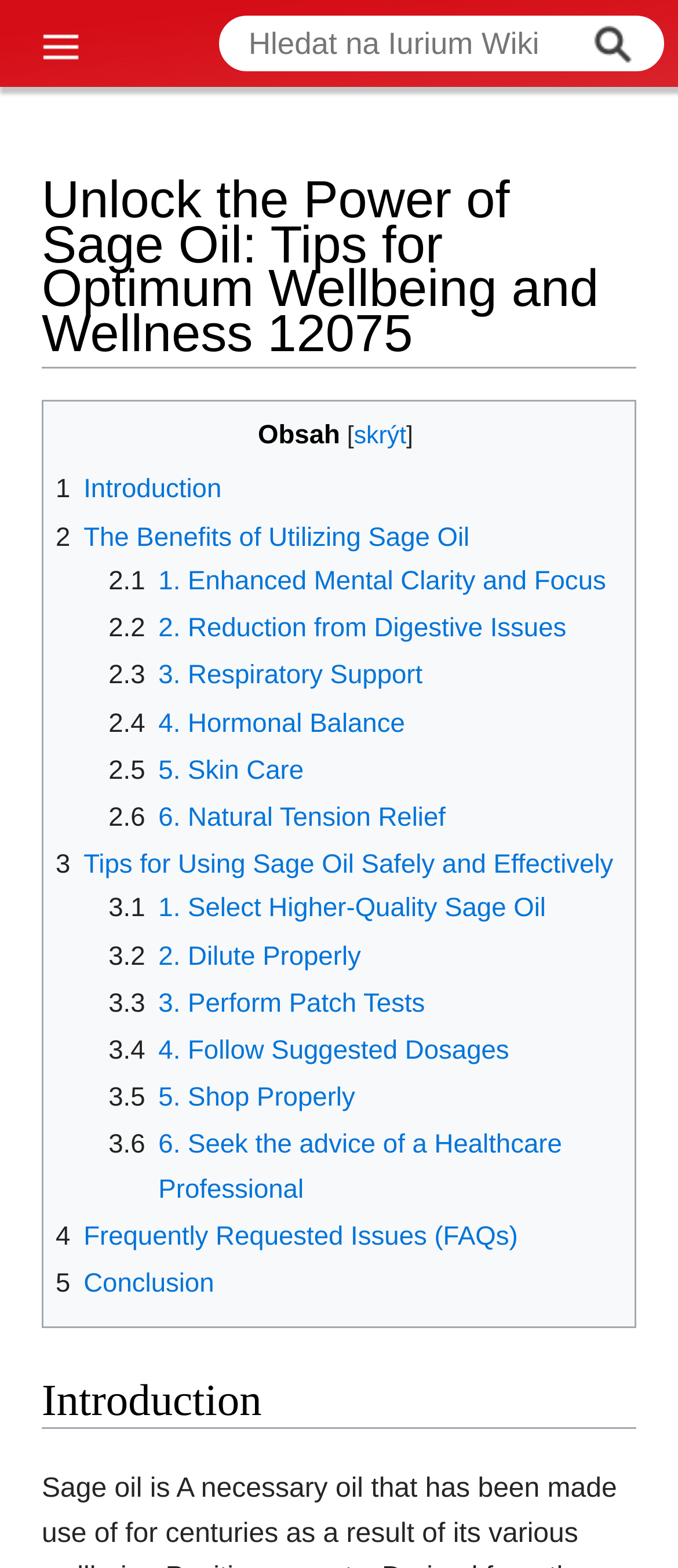What is the first topic discussed in the webpage?
Look at the screenshot and provide an in-depth answer.

The first topic discussed in the webpage is the introduction to sage oil, which is labeled as 'Introduction' and located at the top of the webpage. This section likely provides an overview of what sage oil is and its importance.